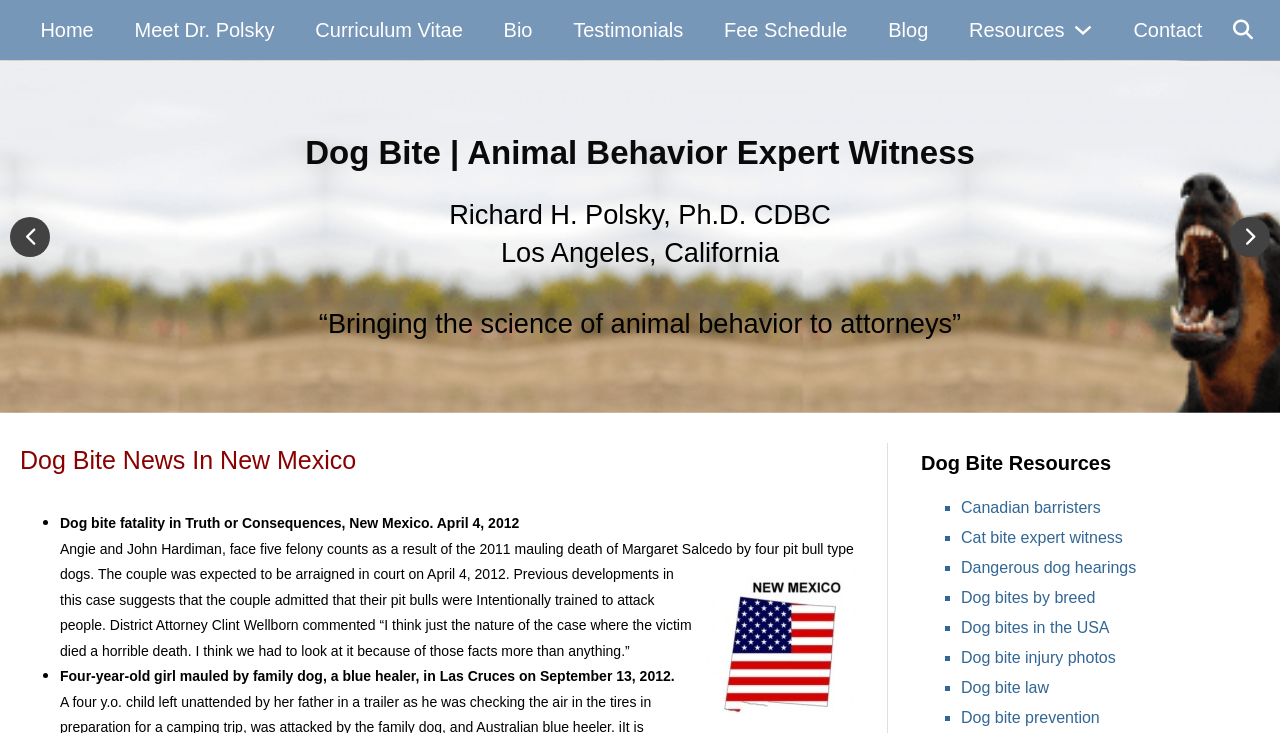Using the information in the image, give a comprehensive answer to the question: 
What is the location of the expert witness?

The location of the expert witness can be found in the static text 'Los Angeles, California' which appears multiple times on the webpage, alongside the name of the expert witness.